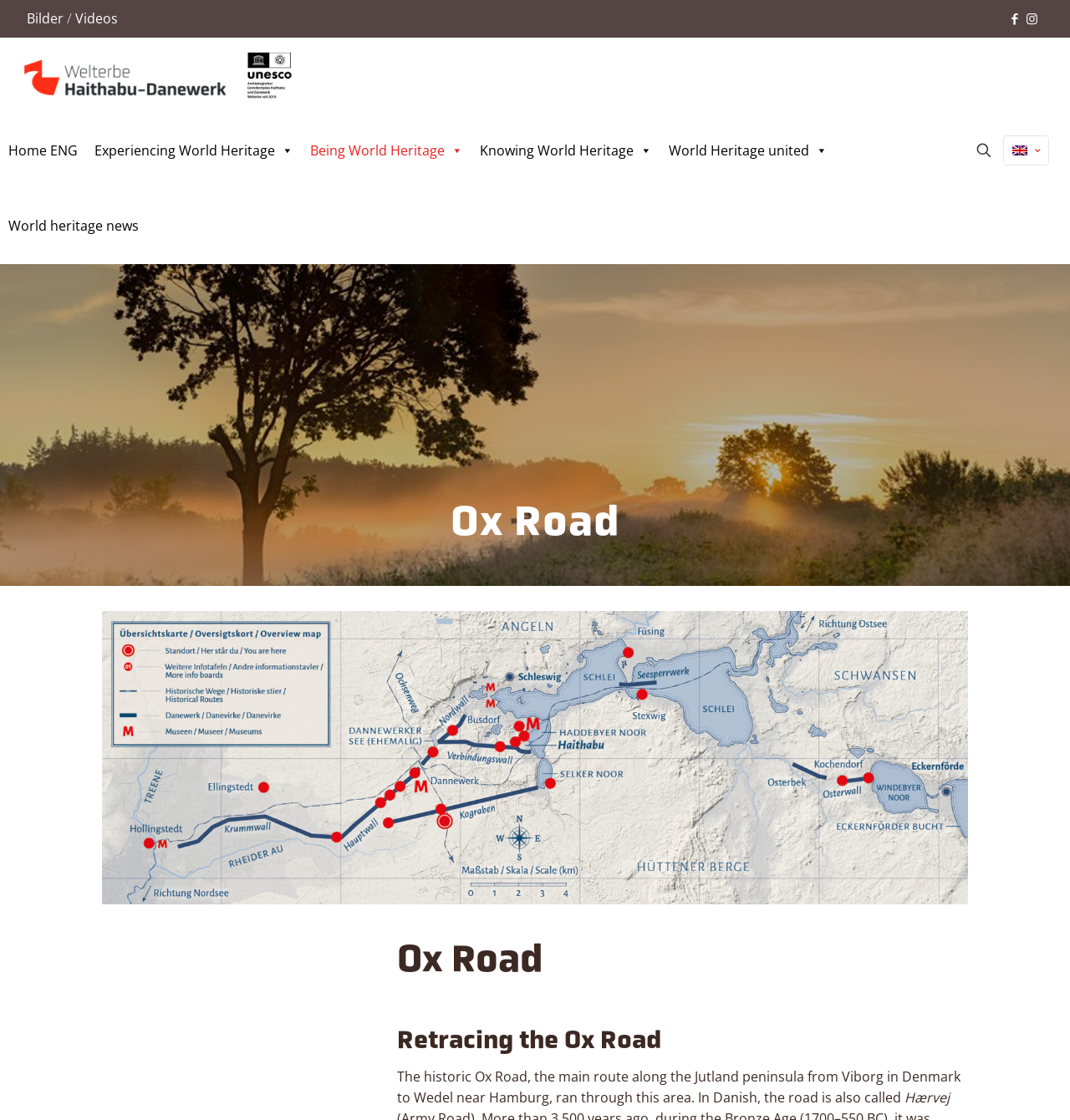What is the purpose of the 'World Heritage united' link?
Based on the screenshot, provide your answer in one word or phrase.

Unknown